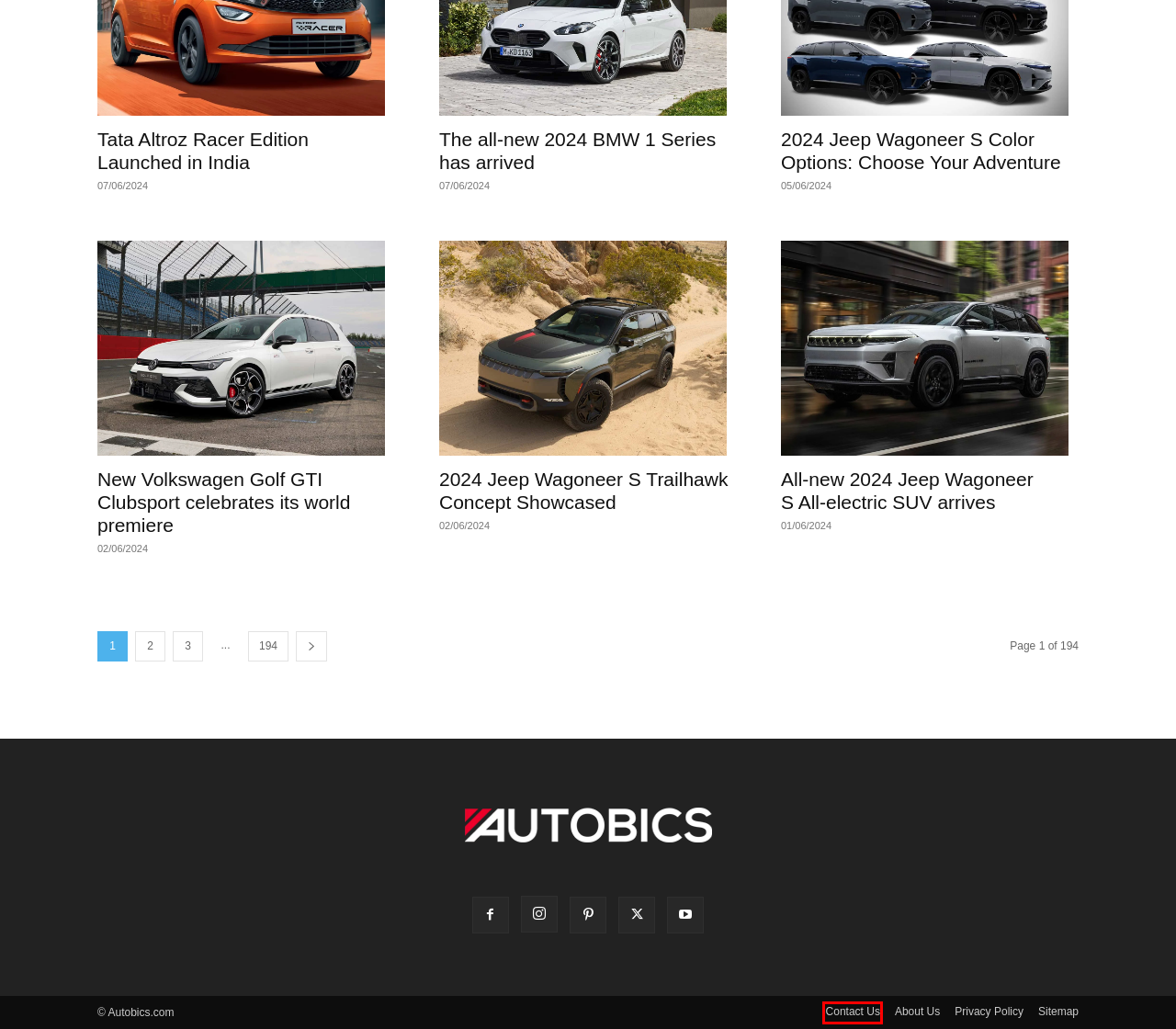You are given a screenshot of a webpage with a red rectangle bounding box. Choose the best webpage description that matches the new webpage after clicking the element in the bounding box. Here are the candidates:
A. All-new 2024 Jeep Wagoneer S All-electric SUV arrives | AUTOBICS
B. Contact Us | AUTOBICS
C. 2024 Jeep Wagoneer S Trailhawk Concept Showcased | AUTOBICS
D. AUTOBICS | Page 3 of 194 | Automotive information from across the globe
E. AUTOBICS | Page 194 of 194 | Automotive information from across the globe
F. New Volkswagen Golf GTI Clubsport celebrates its world premiere | AUTOBICS
G. Other Archives | AUTOBICS
H. AUTOBICS | Page 2 of 194 | Automotive information from across the globe

B